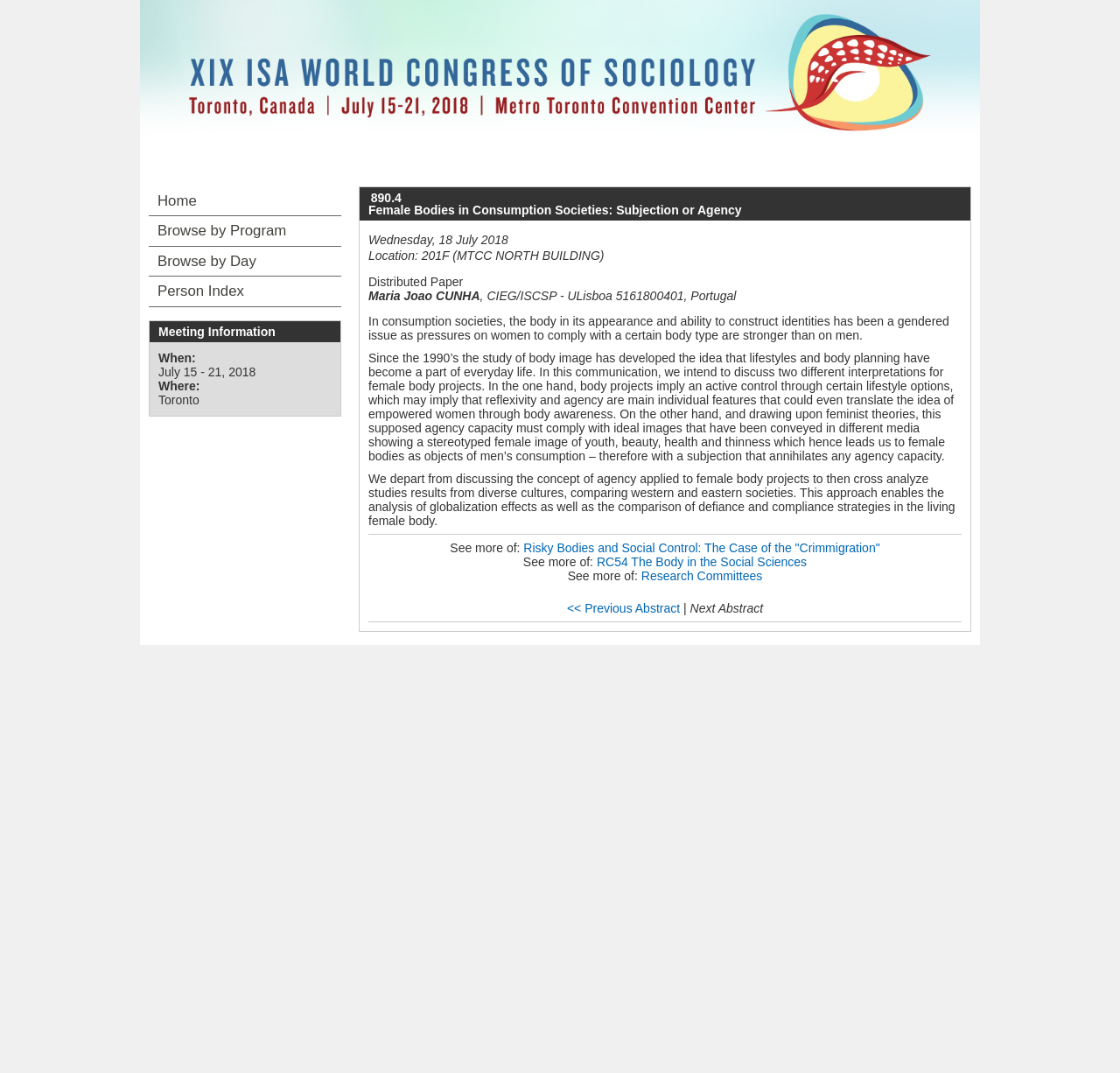Who is the author of the abstract?
Please provide a comprehensive answer based on the details in the screenshot.

The author of the abstract is obtained by looking at the StaticText element with the text 'Maria Joao CUNHA' under the 'Distributed Paper' heading. This element is located at coordinates [0.329, 0.27, 0.429, 0.283] and is a child of the 'Distributed Paper' heading.